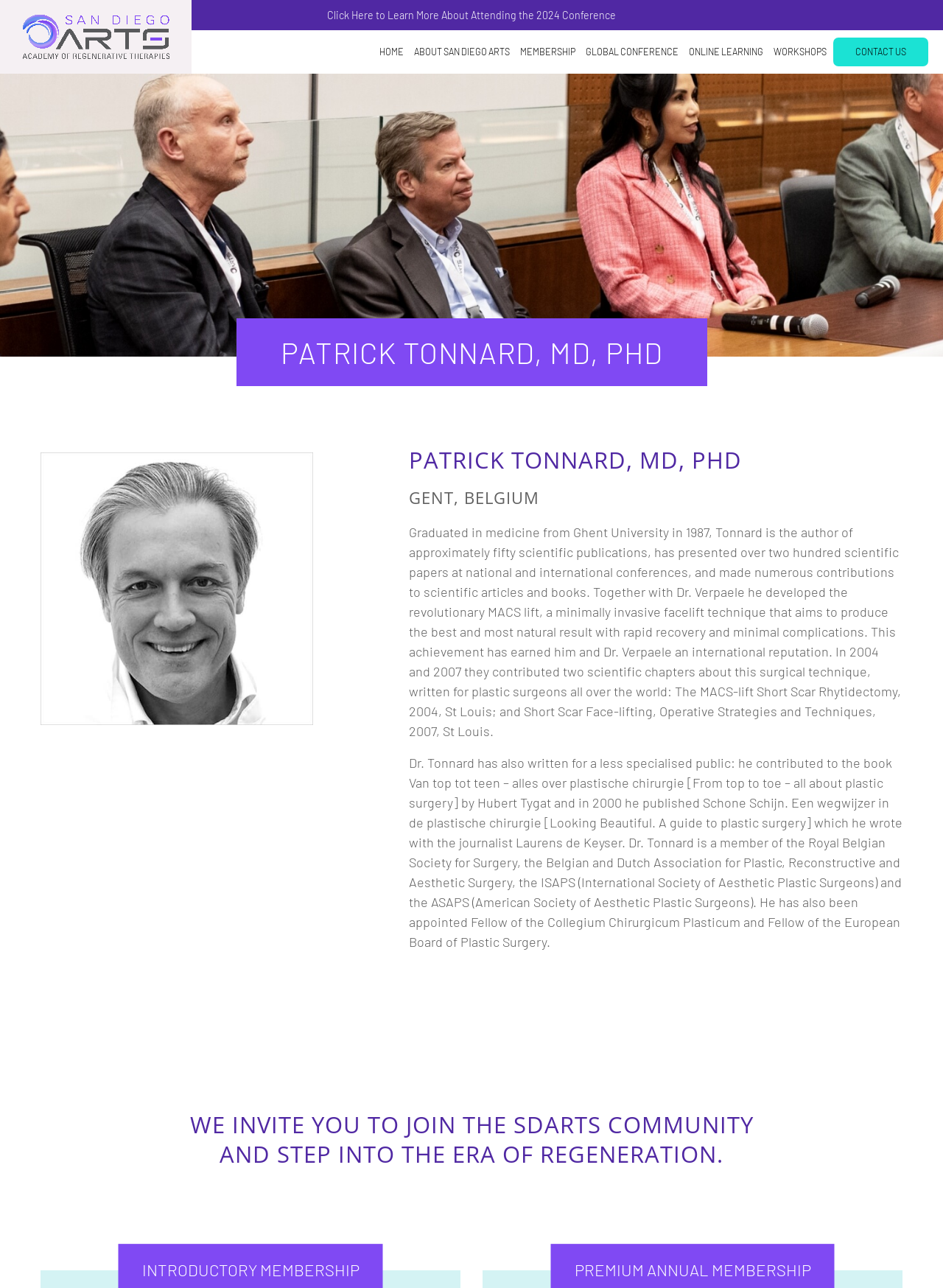What is the name of the academy mentioned on this webpage?
Please use the image to provide an in-depth answer to the question.

The webpage has a link 'The San Diego Academy of Regenerative Therapies (SDARTS)' which suggests that this is the name of the academy being referred to. Additionally, the text mentions 'SDARTS' in the context of membership and community, further supporting this conclusion.